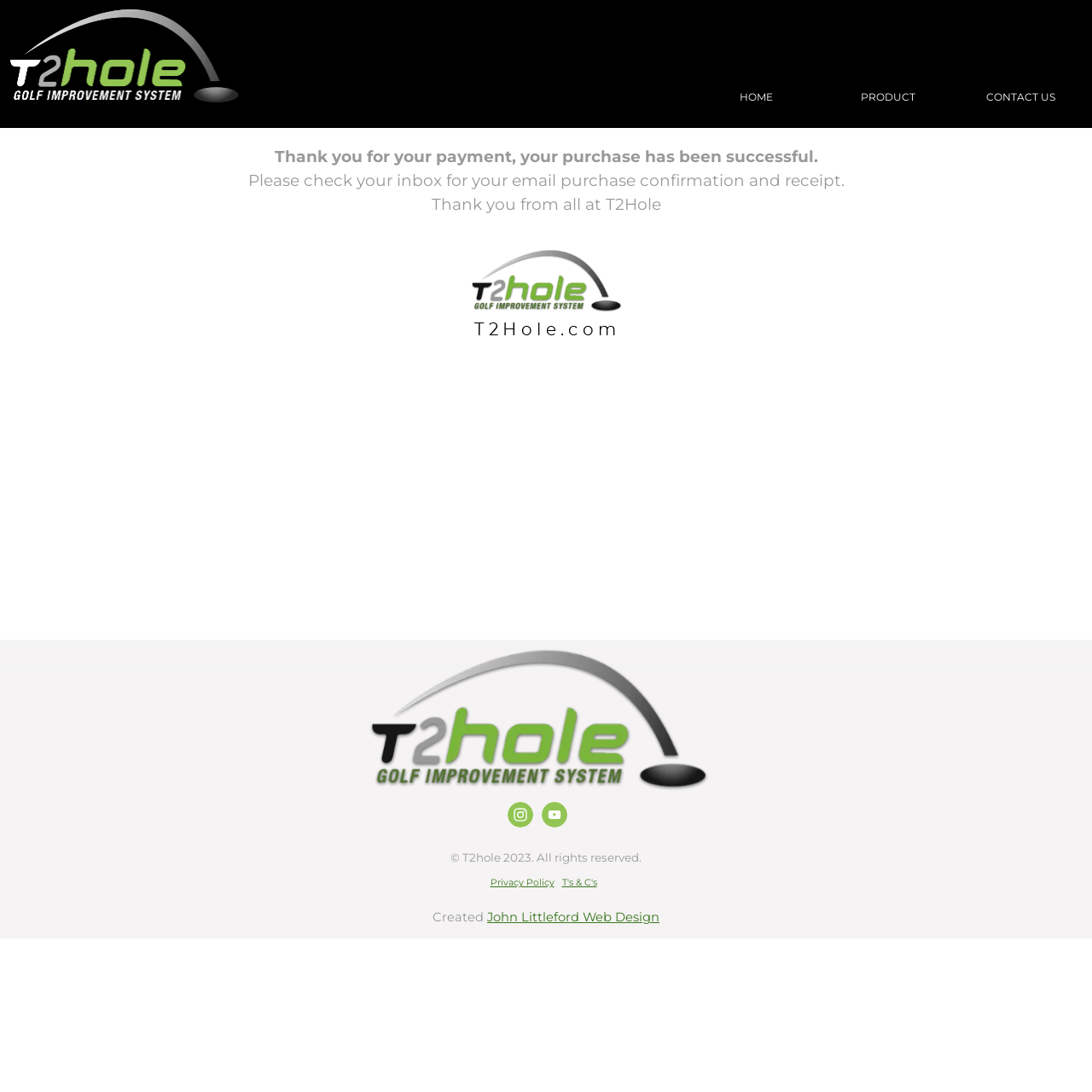Describe all the visual and textual components of the webpage comprehensively.

This webpage is a payment success page, with a prominent logo of "T2hole" at the top left corner. Below the logo, there are three links aligned horizontally: "HOME", "PRODUCT", and "CONTACT US". 

The main content of the page is divided into two sections. The top section has three paragraphs of text. The first paragraph reads, "Thank you for your payment, your purchase has been successful." The second paragraph says, "Please check your inbox for your email purchase confirmation and receipt." The third paragraph expresses gratitude from "all at T2Hole". 

The bottom section of the page contains a footer area with several links and text. There are two social media links with icons, followed by a "T2Hole Logo" link. Below these links, there is a line of text that reads, "Created by John Littleford Web Design". A "T2Hole Logo" image is placed next to this text. 

Further down, there is a copyright notice that states, "© T2hole 2023. All rights reserved." This is followed by two links: "Privacy Policy" and "T's & C's", separated by a small gap.